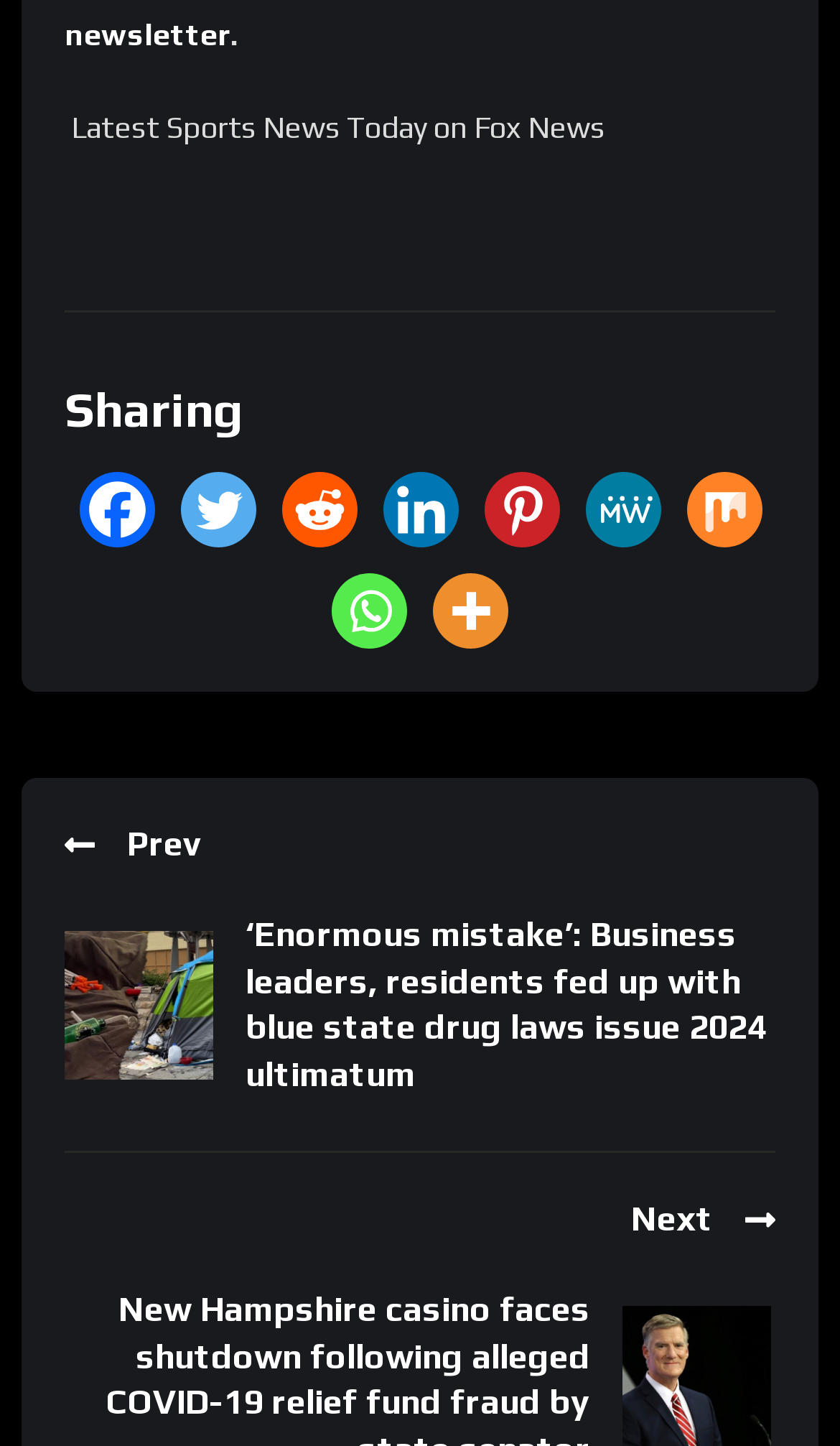Bounding box coordinates are given in the format (top-left x, top-left y, bottom-right x, bottom-right y). All values should be floating point numbers between 0 and 1. Provide the bounding box coordinate for the UI element described as: Prev

[0.077, 0.568, 0.923, 0.601]